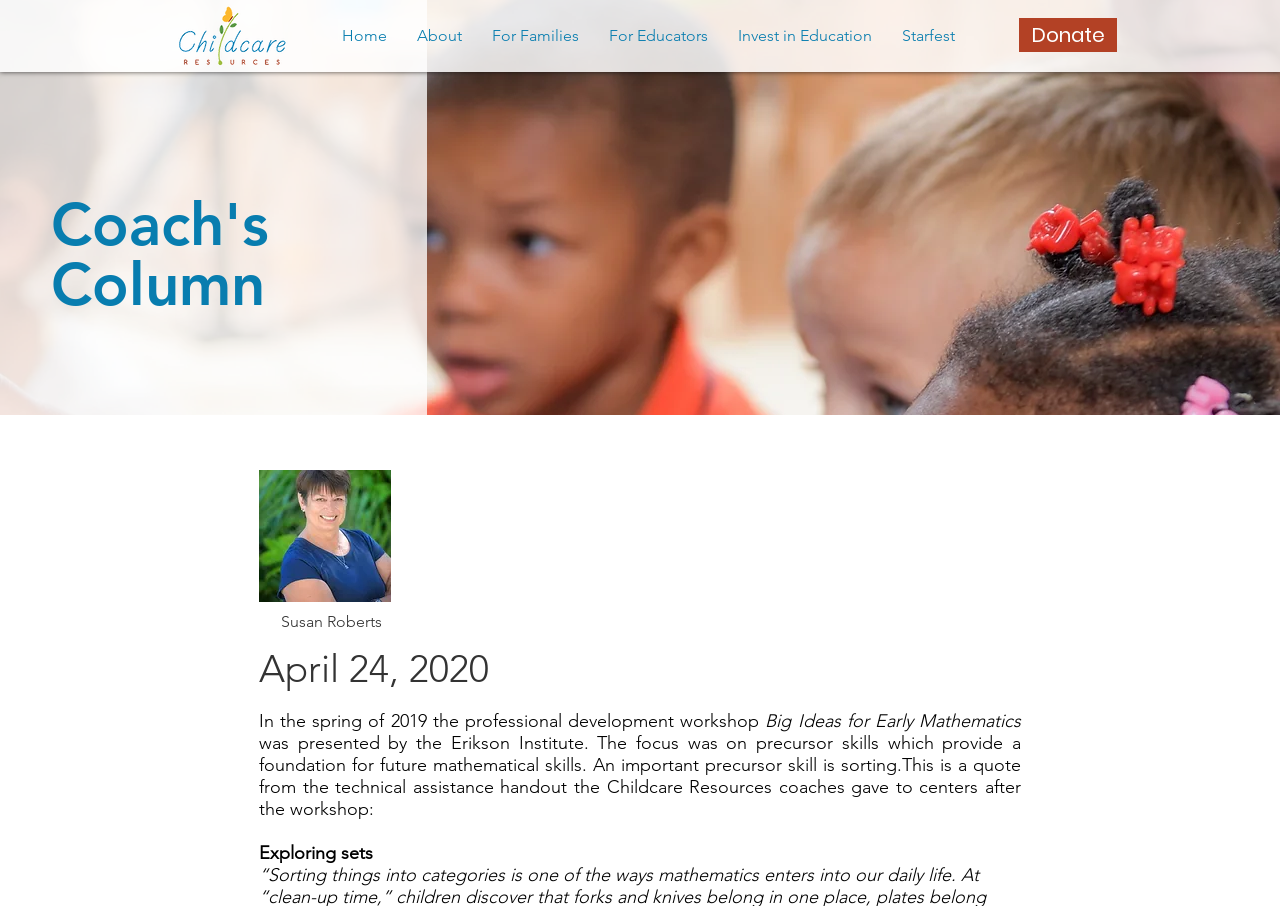Kindly determine the bounding box coordinates of the area that needs to be clicked to fulfill this instruction: "Click the Childcare Resources of Indian River Logo".

[0.139, 0.004, 0.225, 0.078]